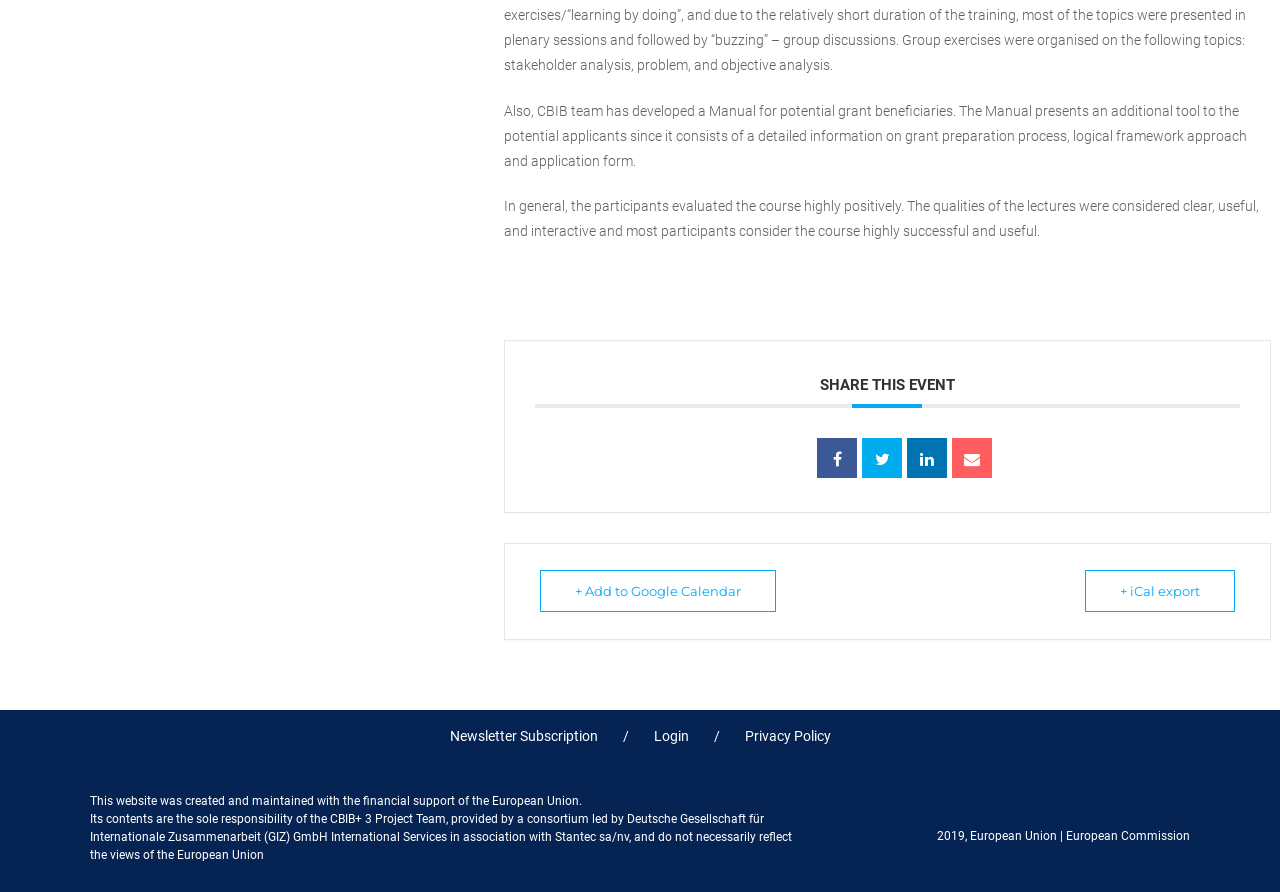What is the name of the project team responsible for the website content?
From the image, provide a succinct answer in one word or a short phrase.

CBIB+ 3 Project Team